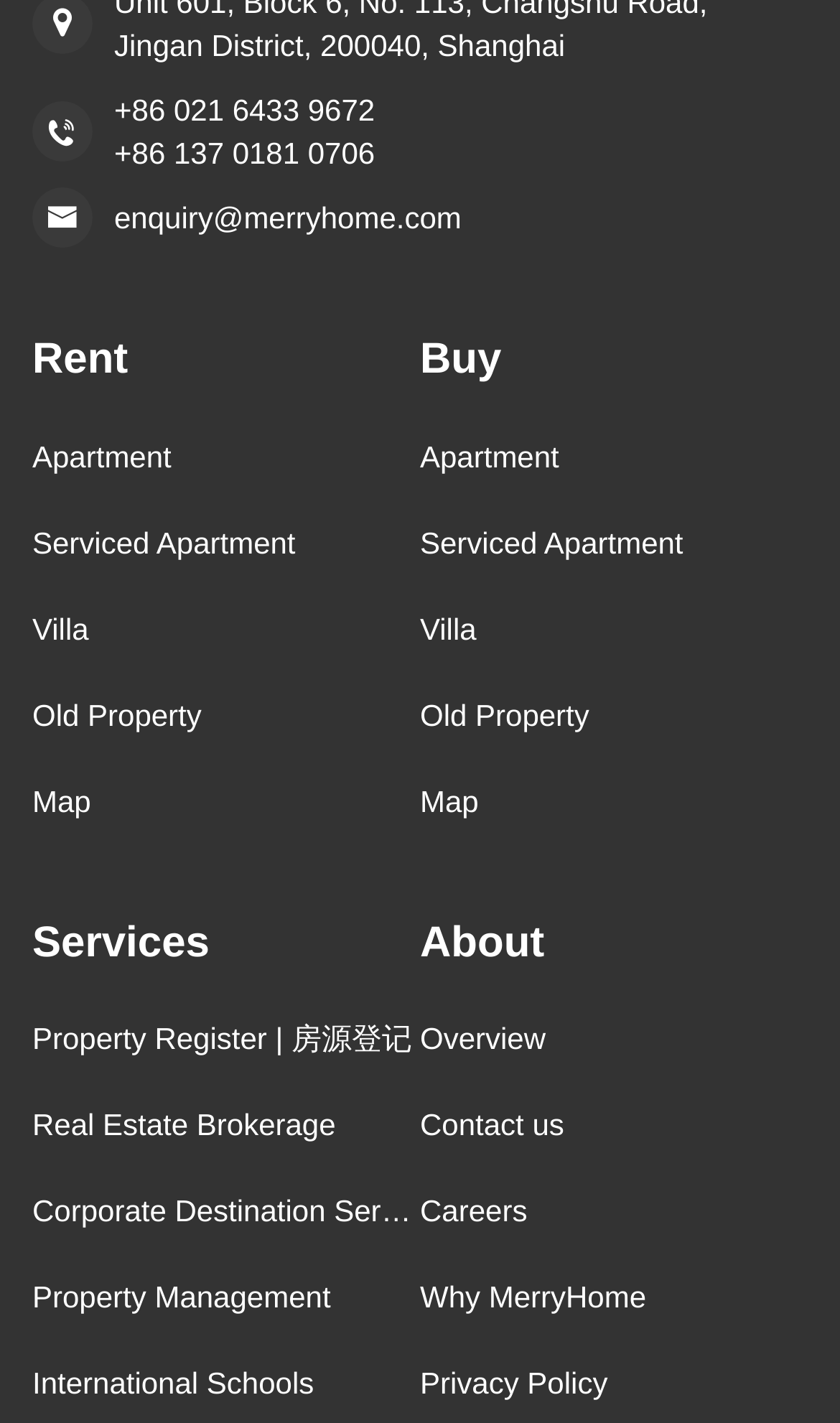Bounding box coordinates are specified in the format (top-left x, top-left y, bottom-right x, bottom-right y). All values are floating point numbers bounded between 0 and 1. Please provide the bounding box coordinate of the region this sentence describes: +86 137 0181 0706

[0.136, 0.093, 0.962, 0.123]